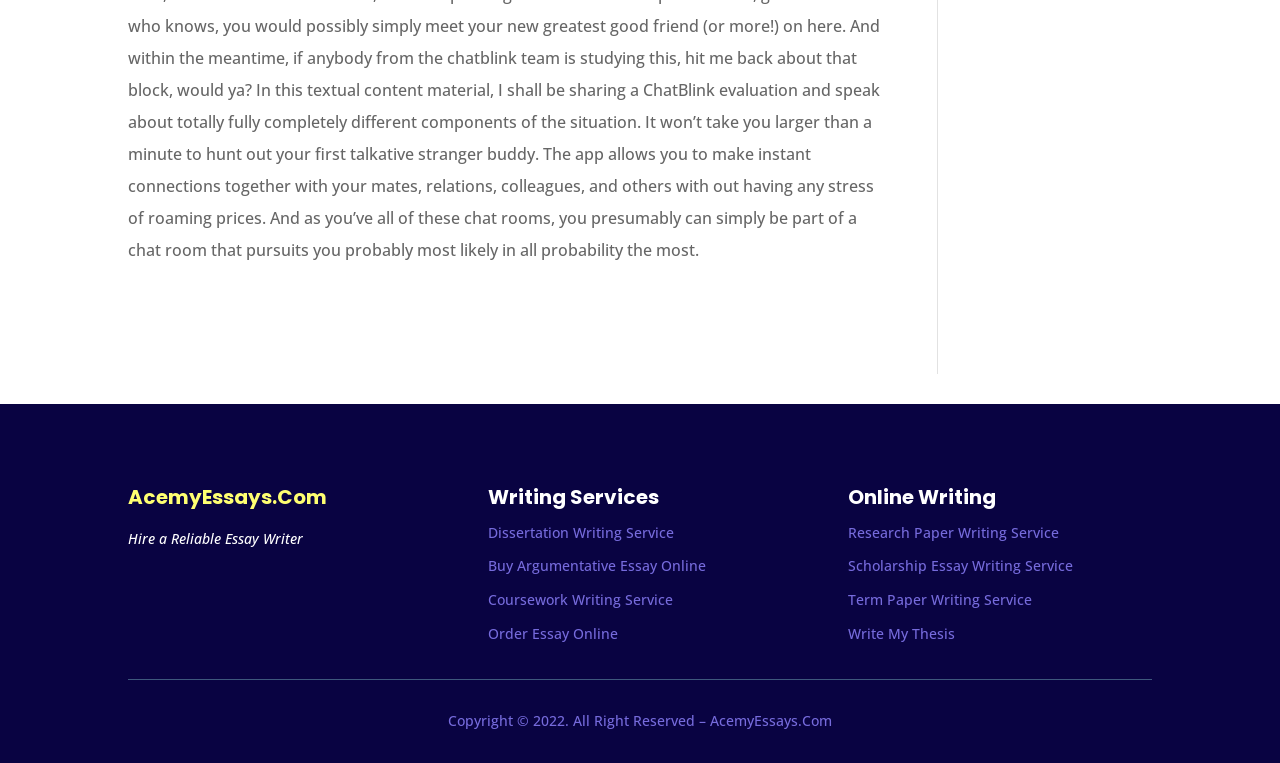Locate the bounding box coordinates of the item that should be clicked to fulfill the instruction: "Click on Dissertation Writing Service".

[0.381, 0.685, 0.527, 0.71]